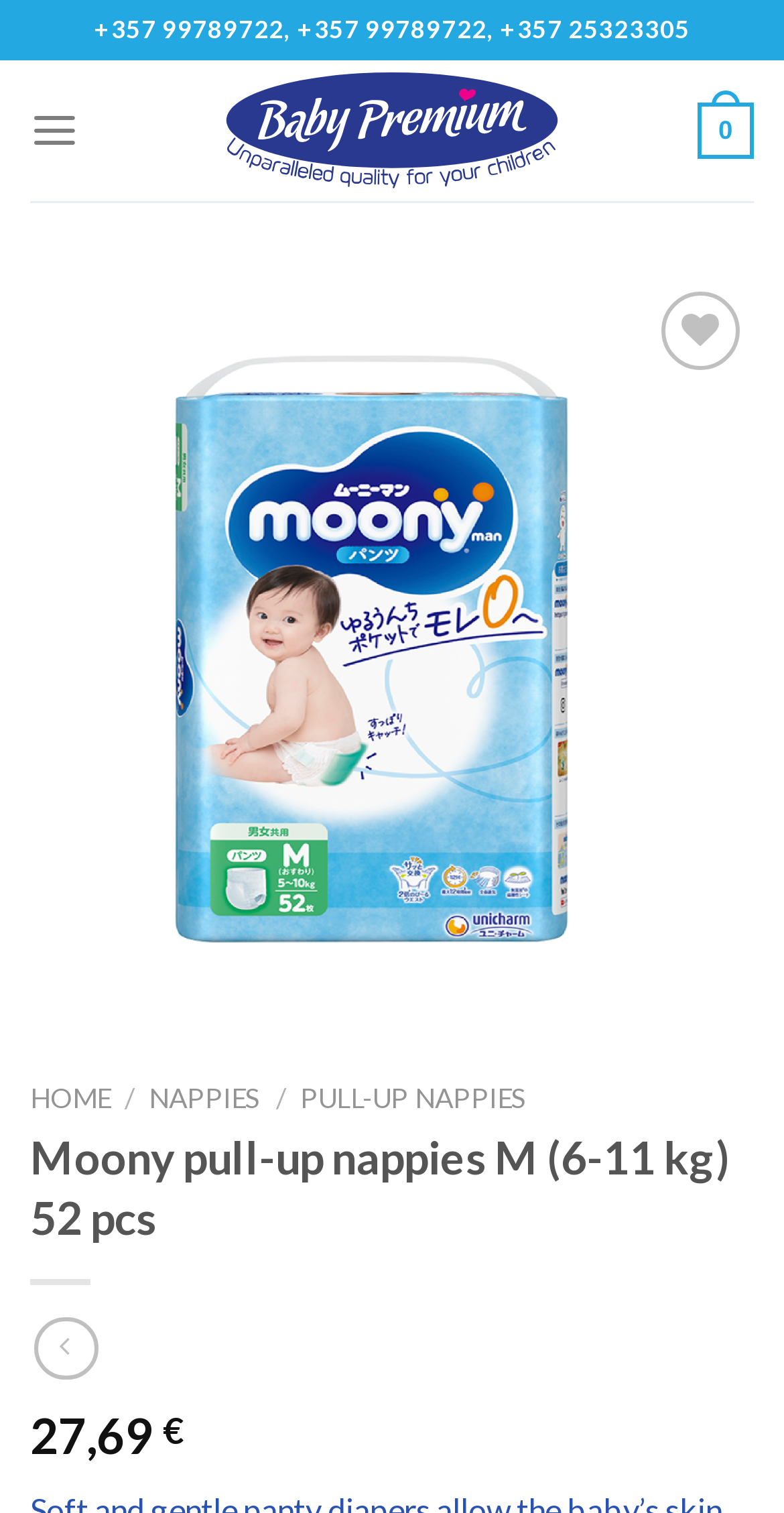Determine the bounding box coordinates of the clickable area required to perform the following instruction: "Go to the homepage". The coordinates should be represented as four float numbers between 0 and 1: [left, top, right, bottom].

[0.287, 0.048, 0.713, 0.125]